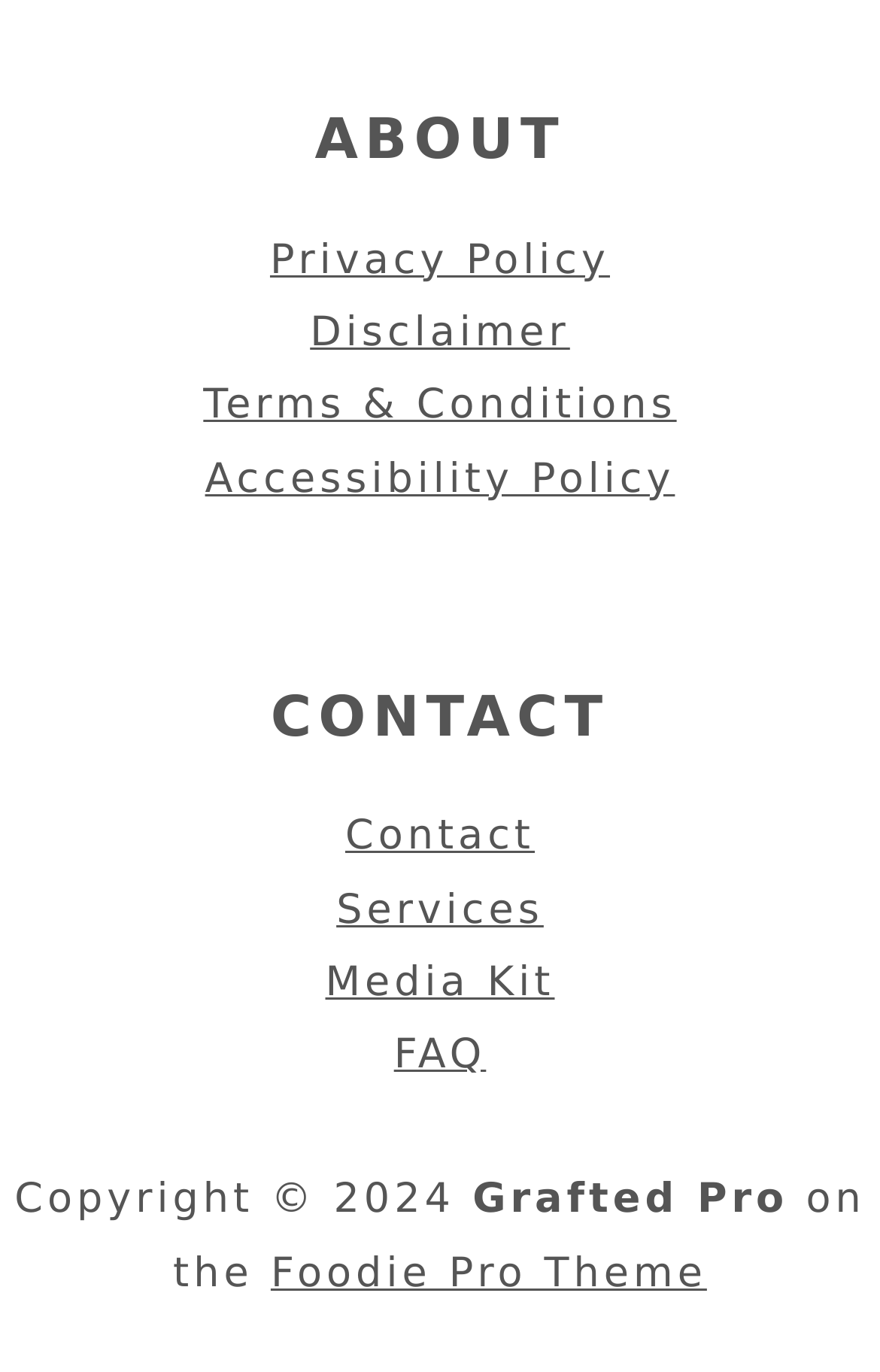Find the bounding box coordinates of the area to click in order to follow the instruction: "check disclaimer".

[0.352, 0.225, 0.648, 0.26]